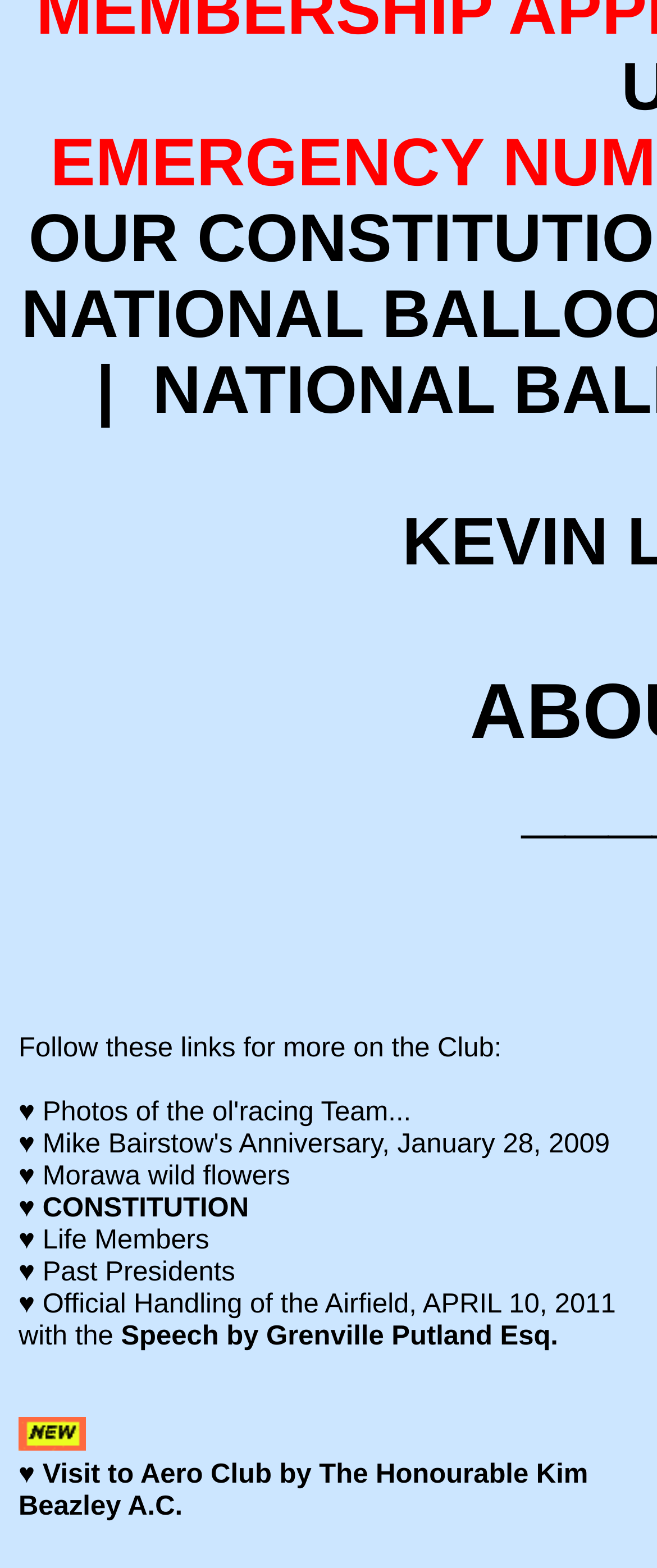Locate the bounding box coordinates of the area you need to click to fulfill this instruction: 'Check the club's constitution'. The coordinates must be in the form of four float numbers ranging from 0 to 1: [left, top, right, bottom].

[0.028, 0.76, 0.379, 0.78]